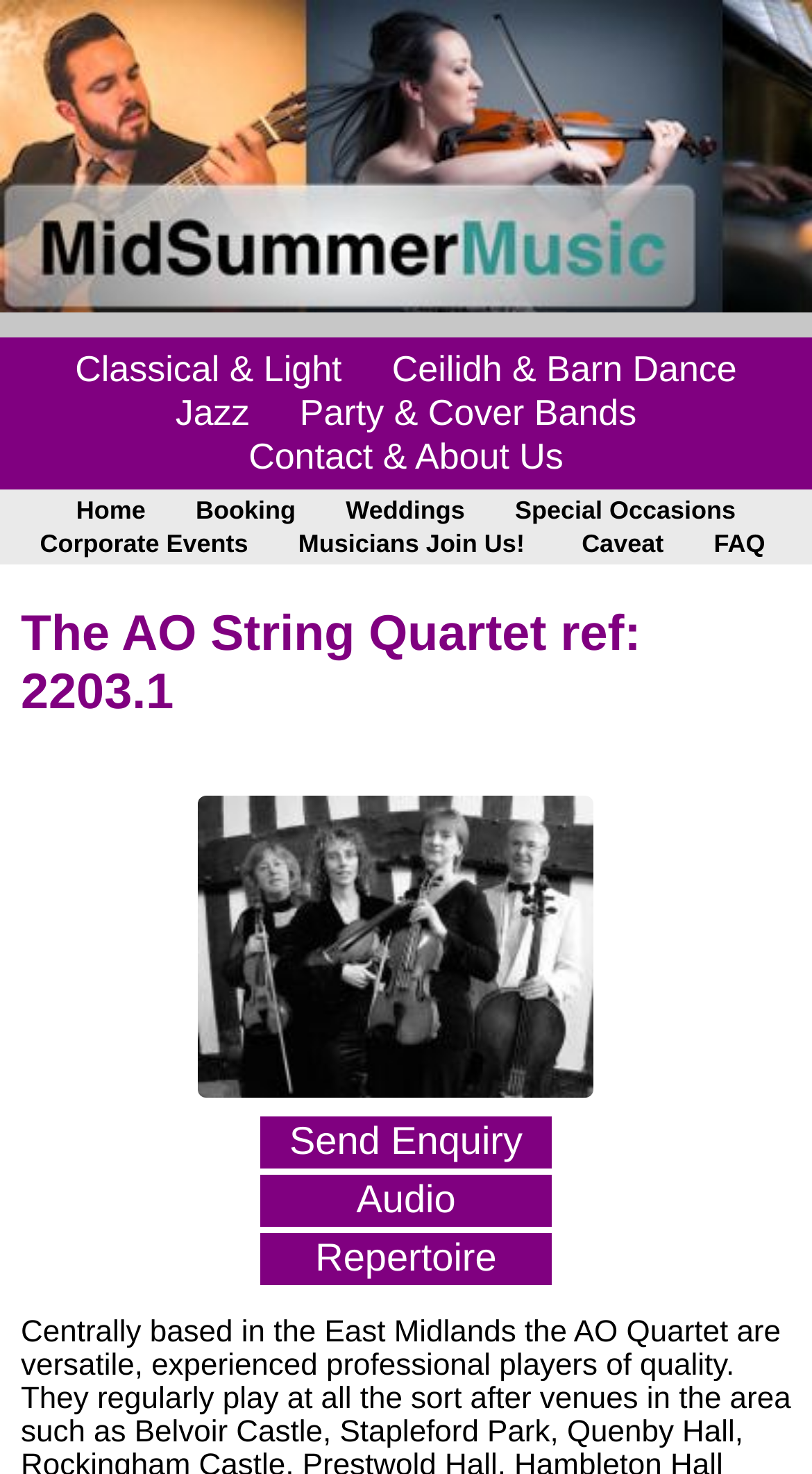Could you please study the image and provide a detailed answer to the question:
How can I contact the AO String Quartet?

The webpage provides a link 'Contact & About Us' which suggests that users can click on it to get in touch with the AO String Quartet or learn more about them.